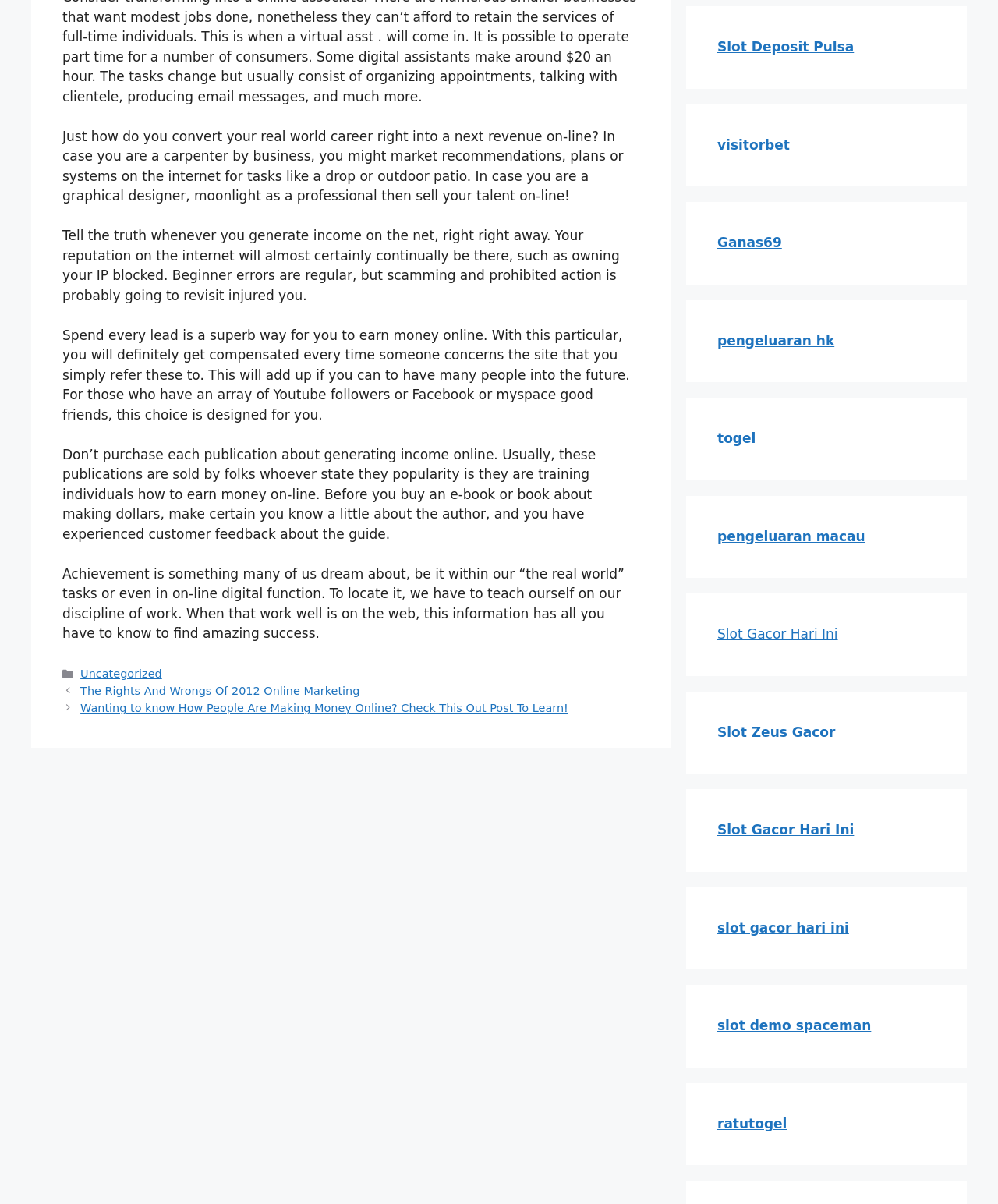Please indicate the bounding box coordinates of the element's region to be clicked to achieve the instruction: "Click the 'Uncategorized' link". Provide the coordinates as four float numbers between 0 and 1, i.e., [left, top, right, bottom].

[0.081, 0.555, 0.162, 0.565]